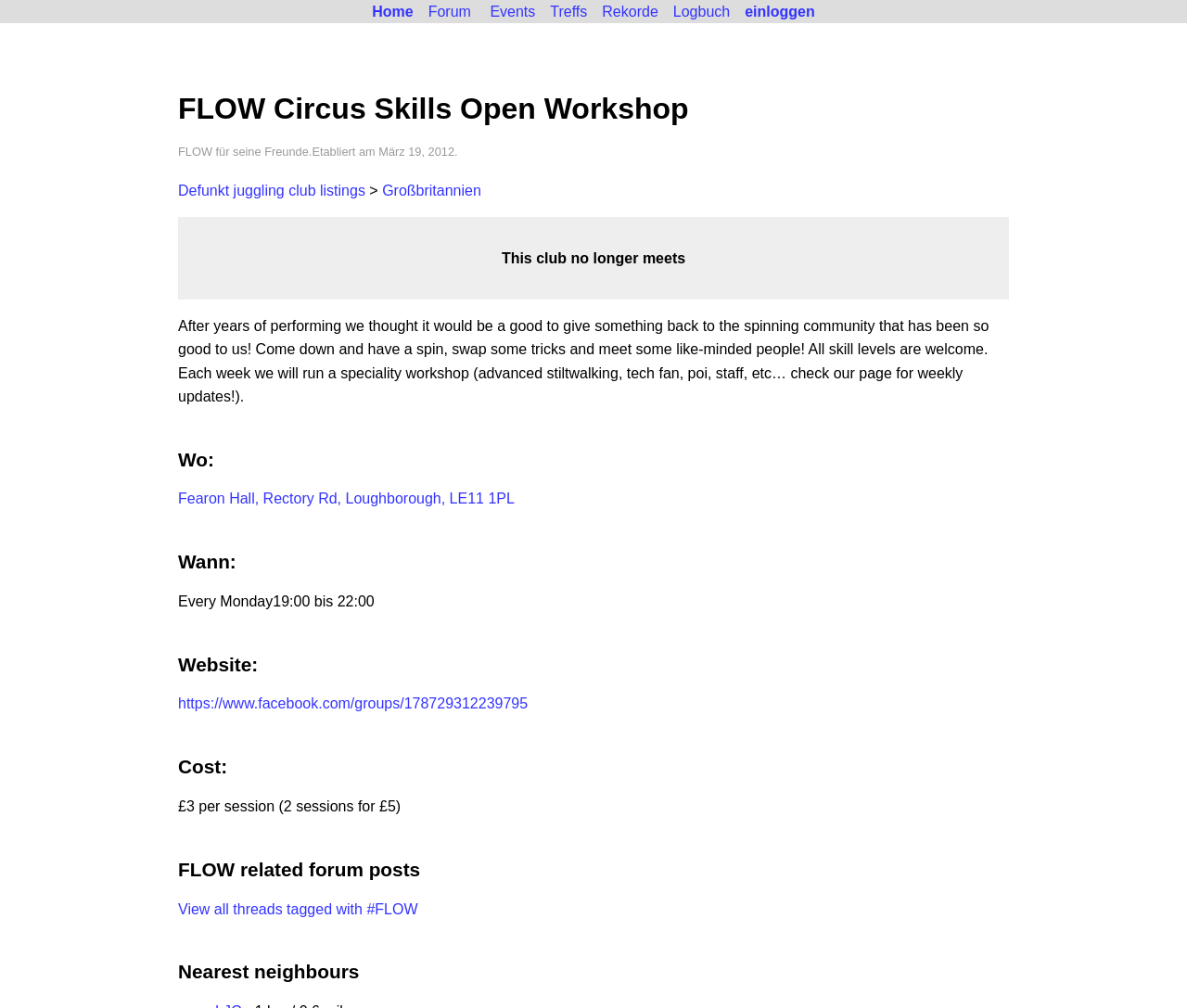Please identify the bounding box coordinates of the element I should click to complete this instruction: 'visit FLOW facebook group'. The coordinates should be given as four float numbers between 0 and 1, like this: [left, top, right, bottom].

[0.15, 0.69, 0.445, 0.706]